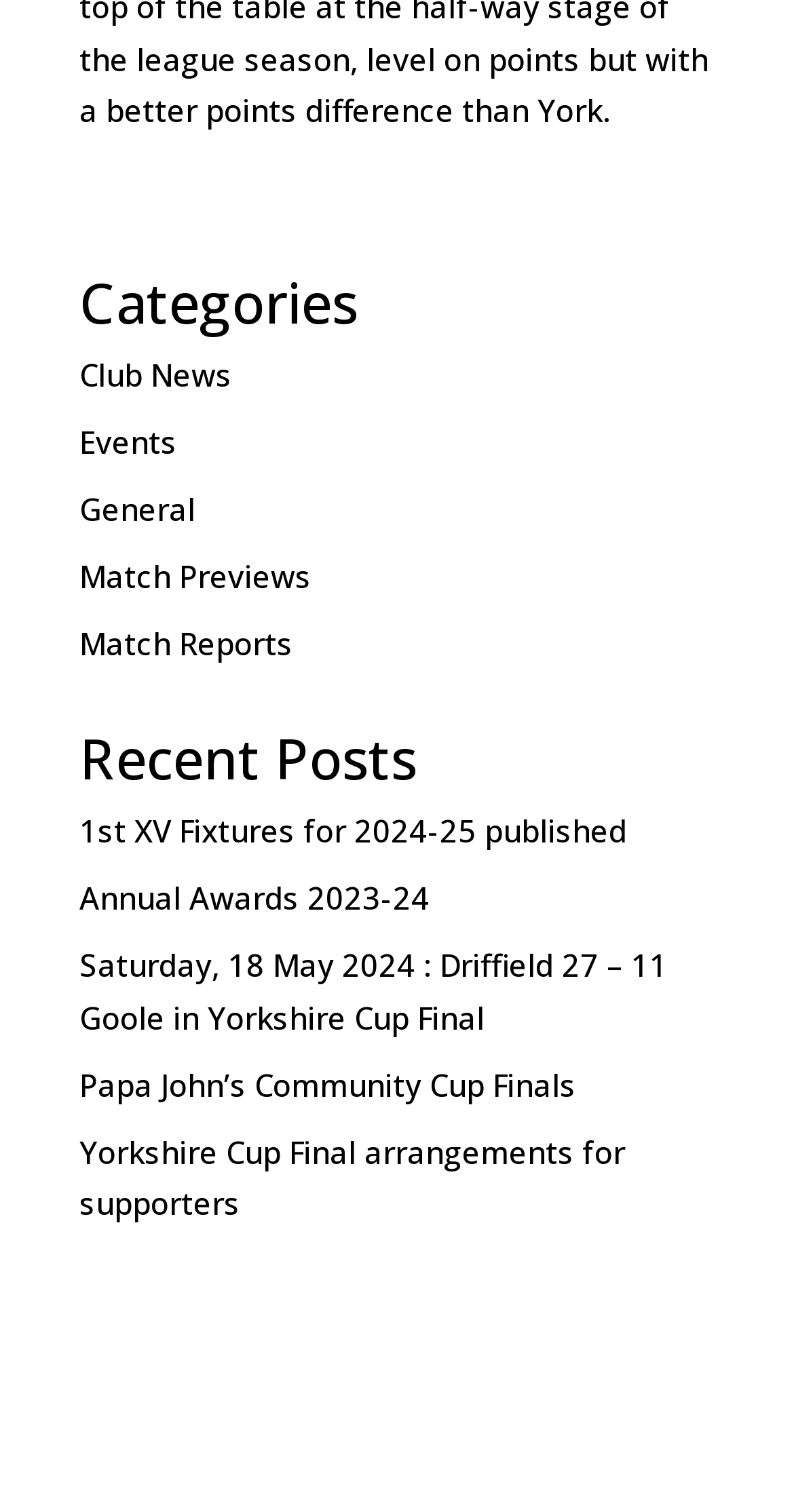Identify the bounding box coordinates for the element you need to click to achieve the following task: "View Match Reports". The coordinates must be four float values ranging from 0 to 1, formatted as [left, top, right, bottom].

[0.1, 0.411, 0.369, 0.438]